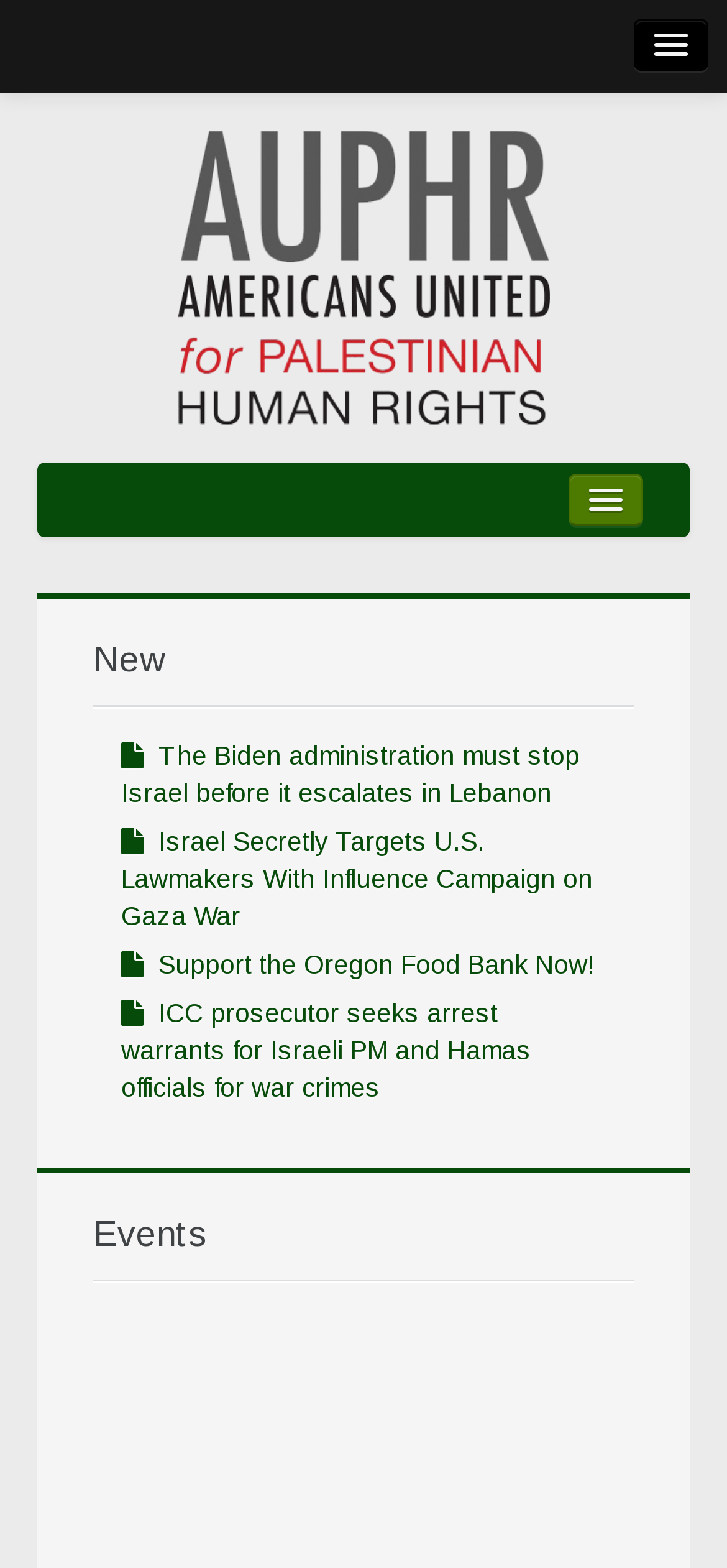Identify the bounding box coordinates for the element you need to click to achieve the following task: "Click on Take Action". The coordinates must be four float values ranging from 0 to 1, formatted as [left, top, right, bottom].

[0.103, 0.39, 0.897, 0.435]